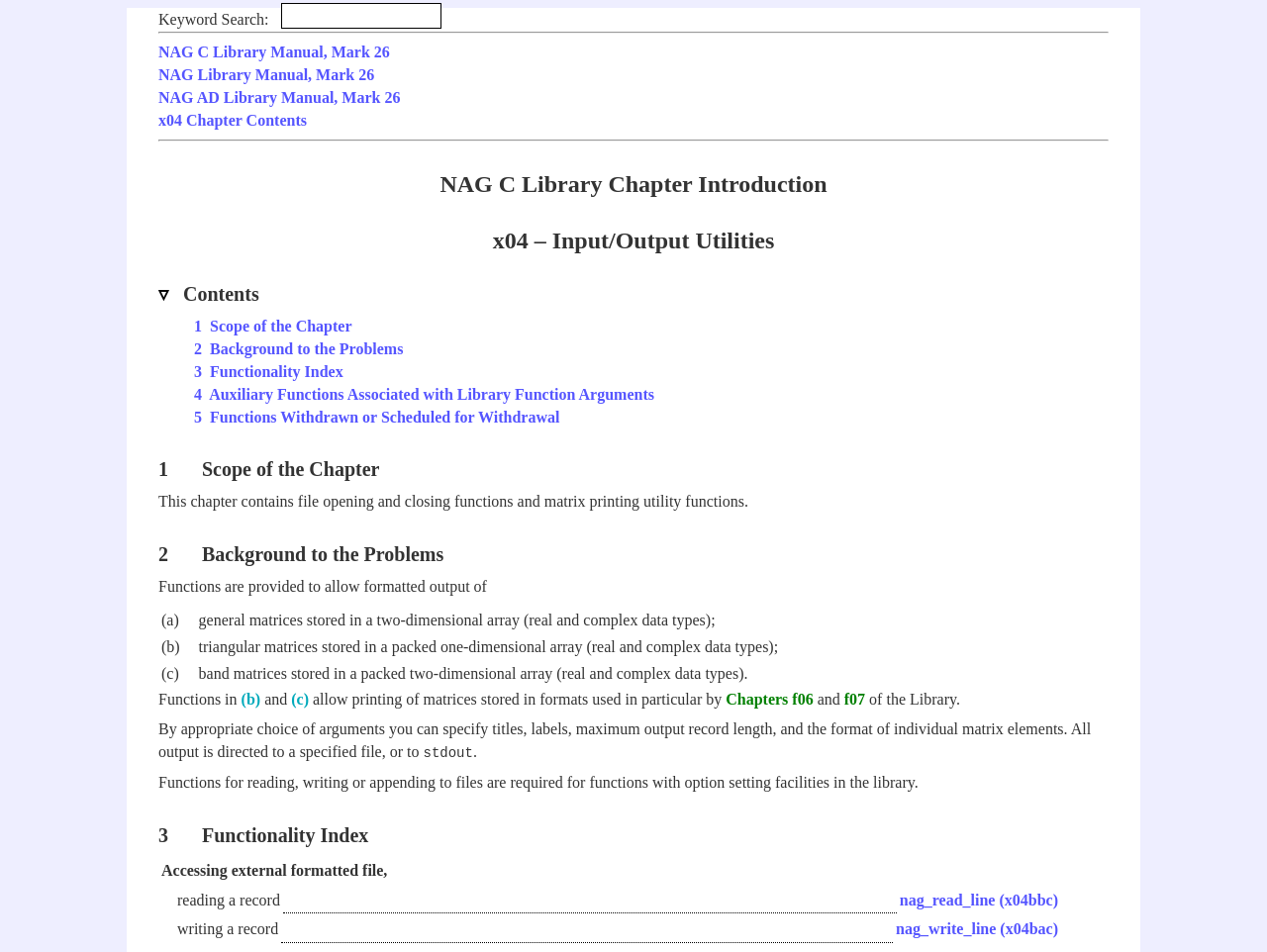Answer the following query concisely with a single word or phrase:
How many links are there in the chapter introduction?

14